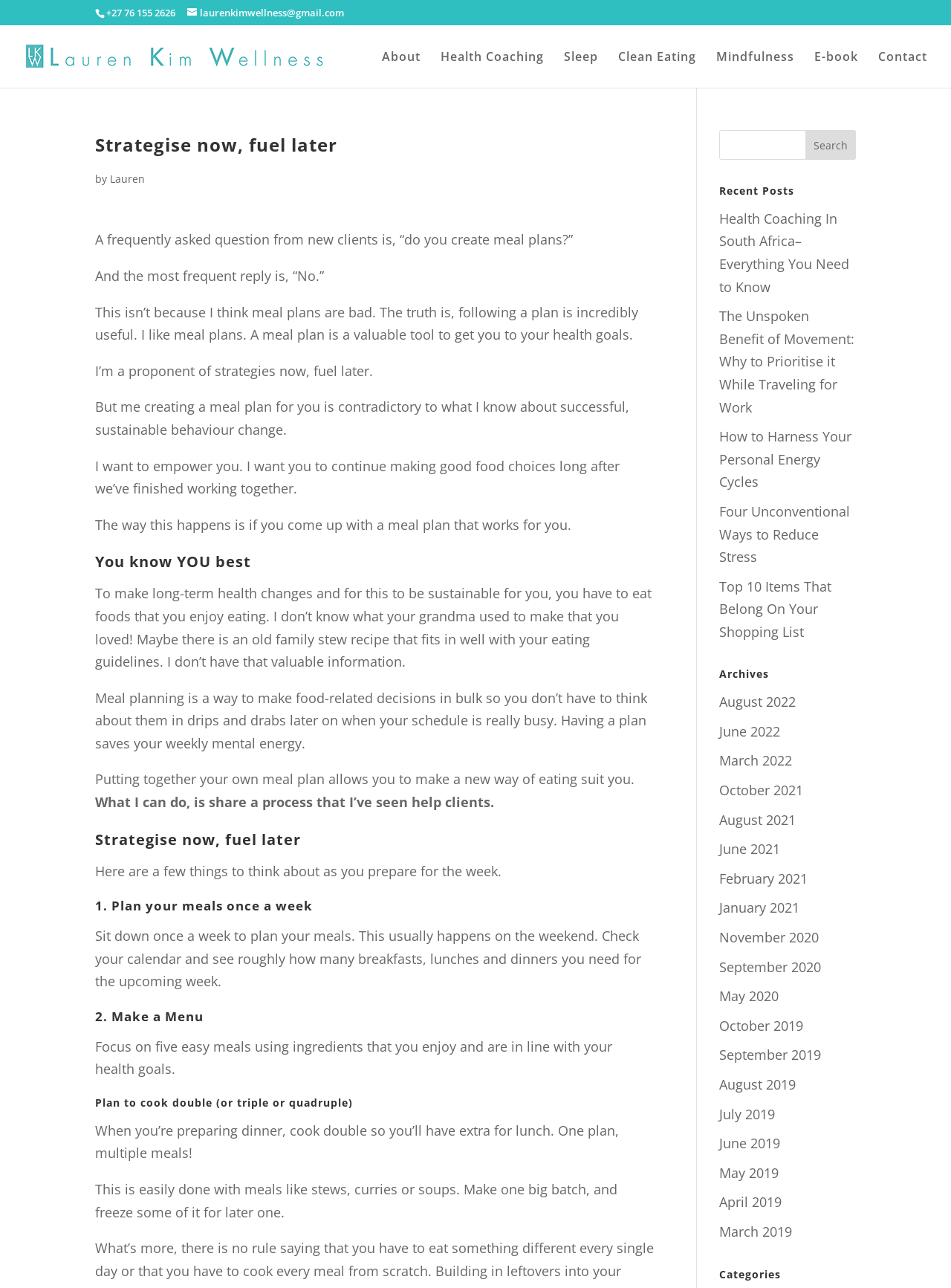What is the phone number on the webpage?
Using the image, provide a detailed and thorough answer to the question.

I found the phone number by looking at the StaticText element with the bounding box coordinates [0.112, 0.004, 0.184, 0.015], which contains the text '+27 76 155 2626'.